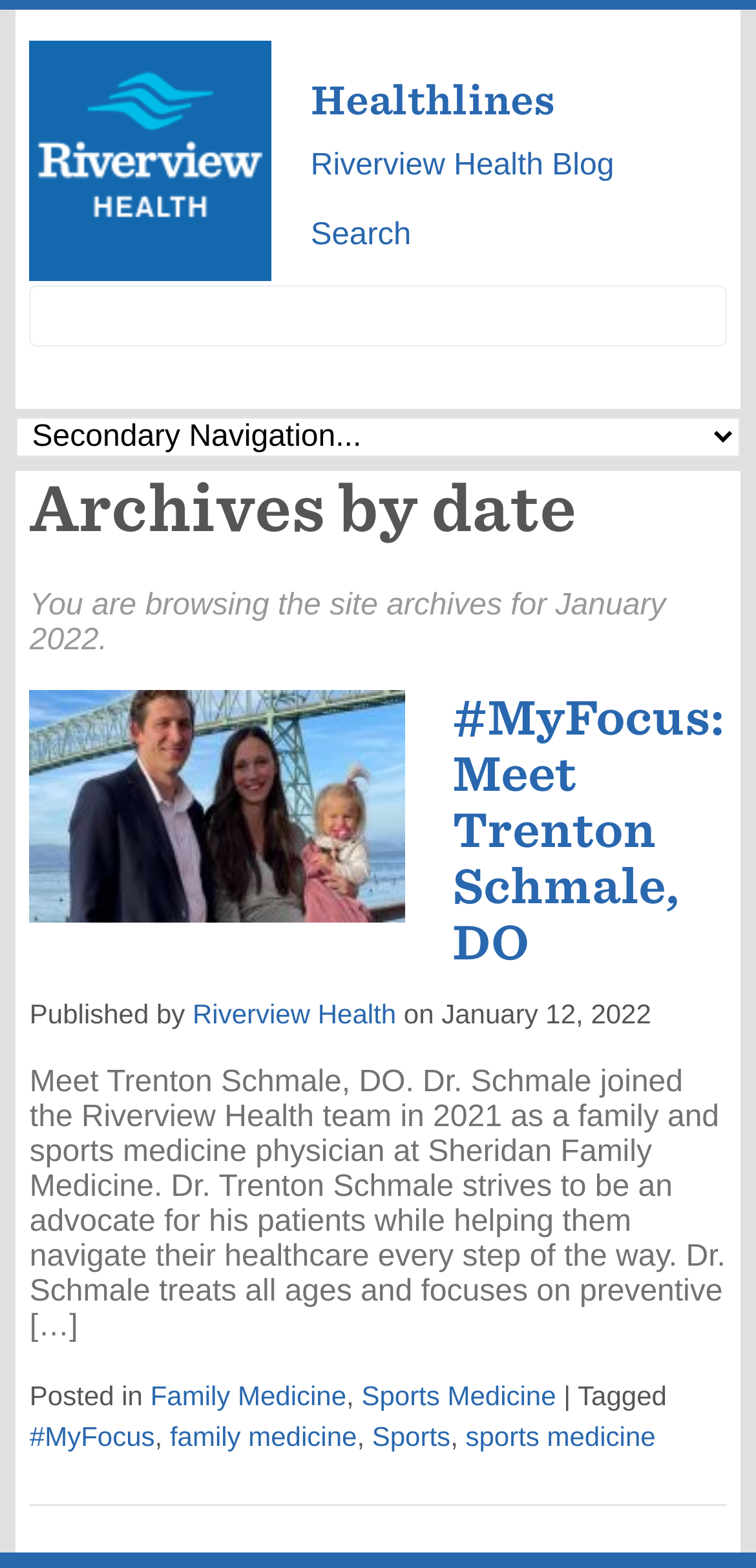Illustrate the webpage with a detailed description.

The webpage is an archive page for January 2022, featuring a blog post titled "#MyFocus: Meet Trenton Schmale, DO". At the top-left corner, there is an image, and next to it, a link to "Healthlines" and a static text "Riverview Health Blog". Below these elements, there is a search bar with a heading "Search" and a textbox. 

To the right of the search bar, there is a combobox. Below the search bar, there is a heading "Archives by date" and a static text "You are browsing the site archives for January 2022." 

The main content of the page is a blog post, which includes an image, a heading "#MyFocus: Meet Trenton Schmale, DO", and a link to the same title. Below the heading, there is a static text "Published by" followed by a link to "Riverview Health", a static text "on", and a time "Wednesday, January 12th, 2022, 6:10 pm". 

The blog post content is a brief introduction to Dr. Trenton Schmale, a family and sports medicine physician at Sheridan Family Medicine. The text describes Dr. Schmale's approach to healthcare and his focus on preventive care. 

At the bottom of the blog post, there are static texts "Posted in" and "Tagged", followed by links to categories "Family Medicine", "Sports Medicine", "#MyFocus", "family medicine", "Sports", and "sports medicine".